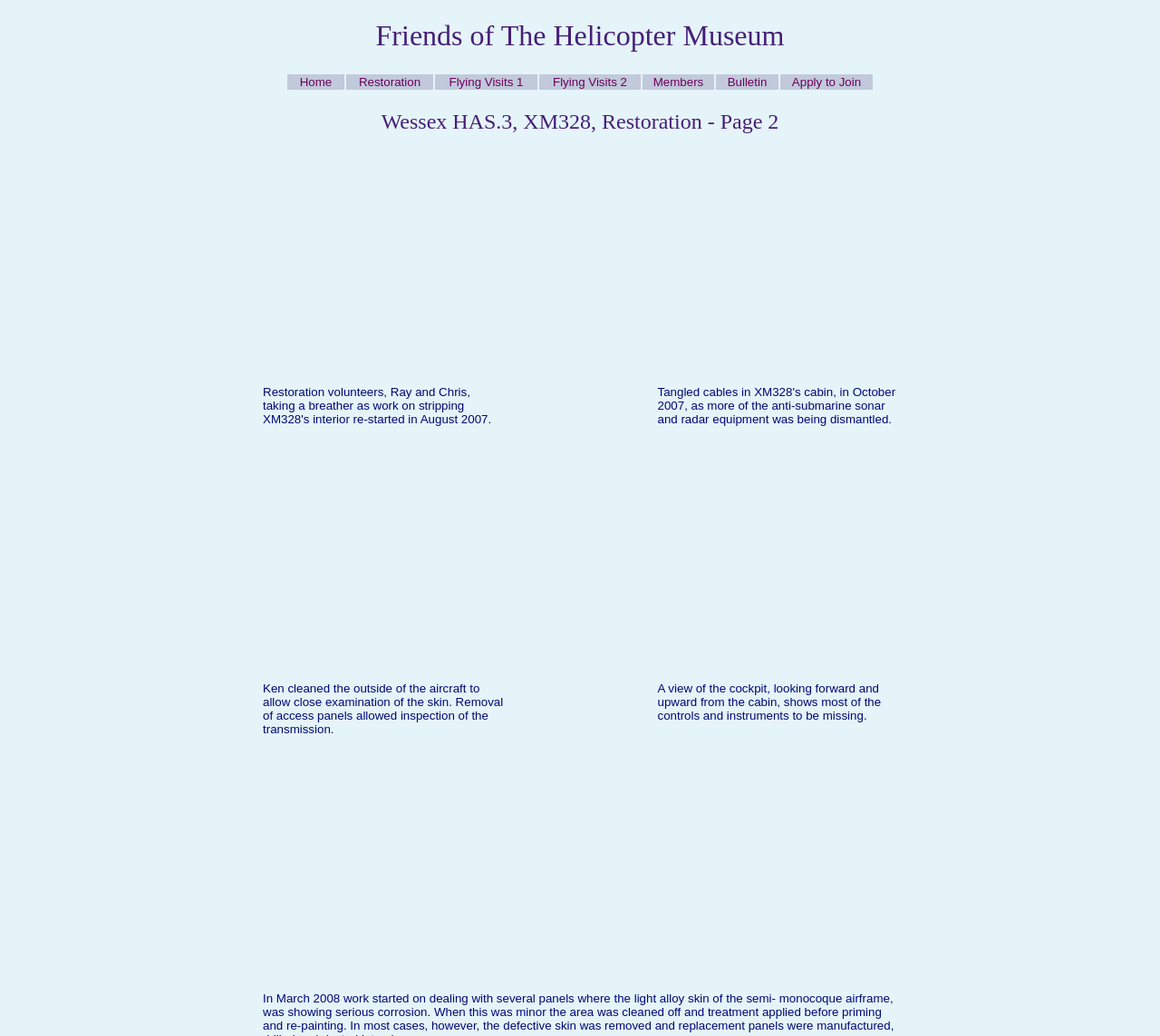Please find and report the primary heading text from the webpage.

Friends of The Helicopter Museum